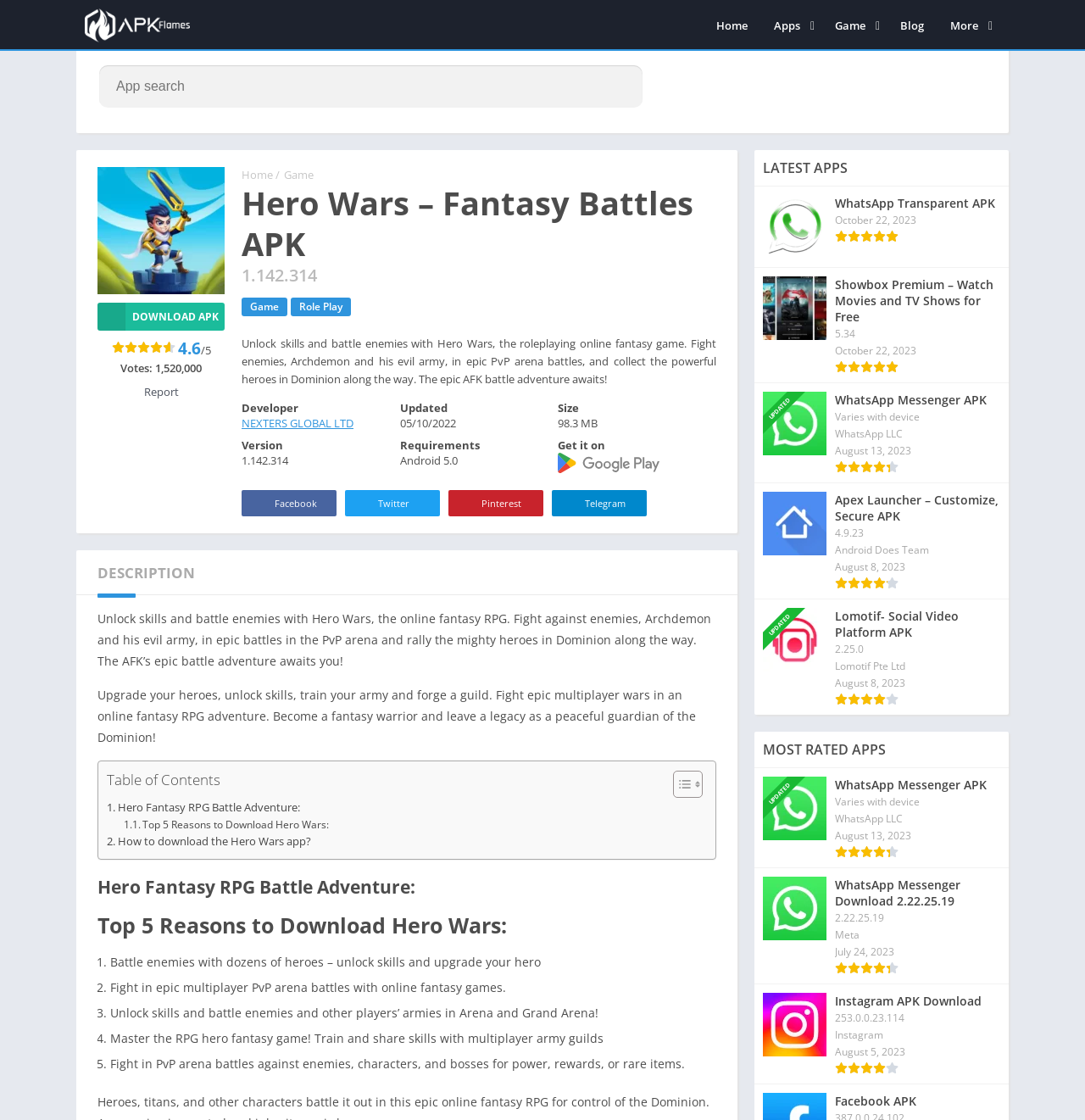Determine the bounding box for the HTML element described here: "Download APK". The coordinates should be given as [left, top, right, bottom] with each number being a float between 0 and 1.

[0.09, 0.27, 0.207, 0.295]